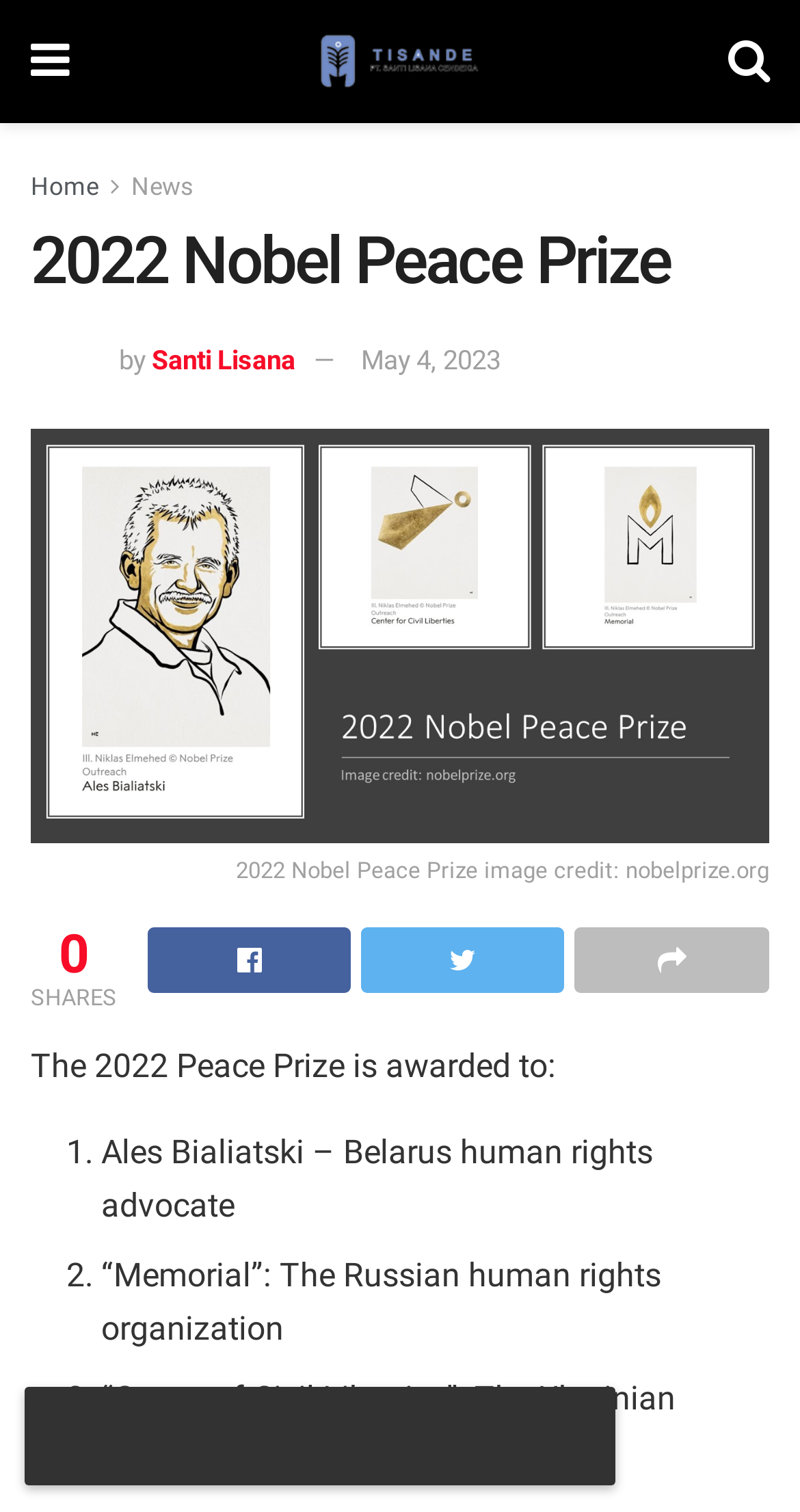Please extract the webpage's main title and generate its text content.

2022 Nobel Peace Prize